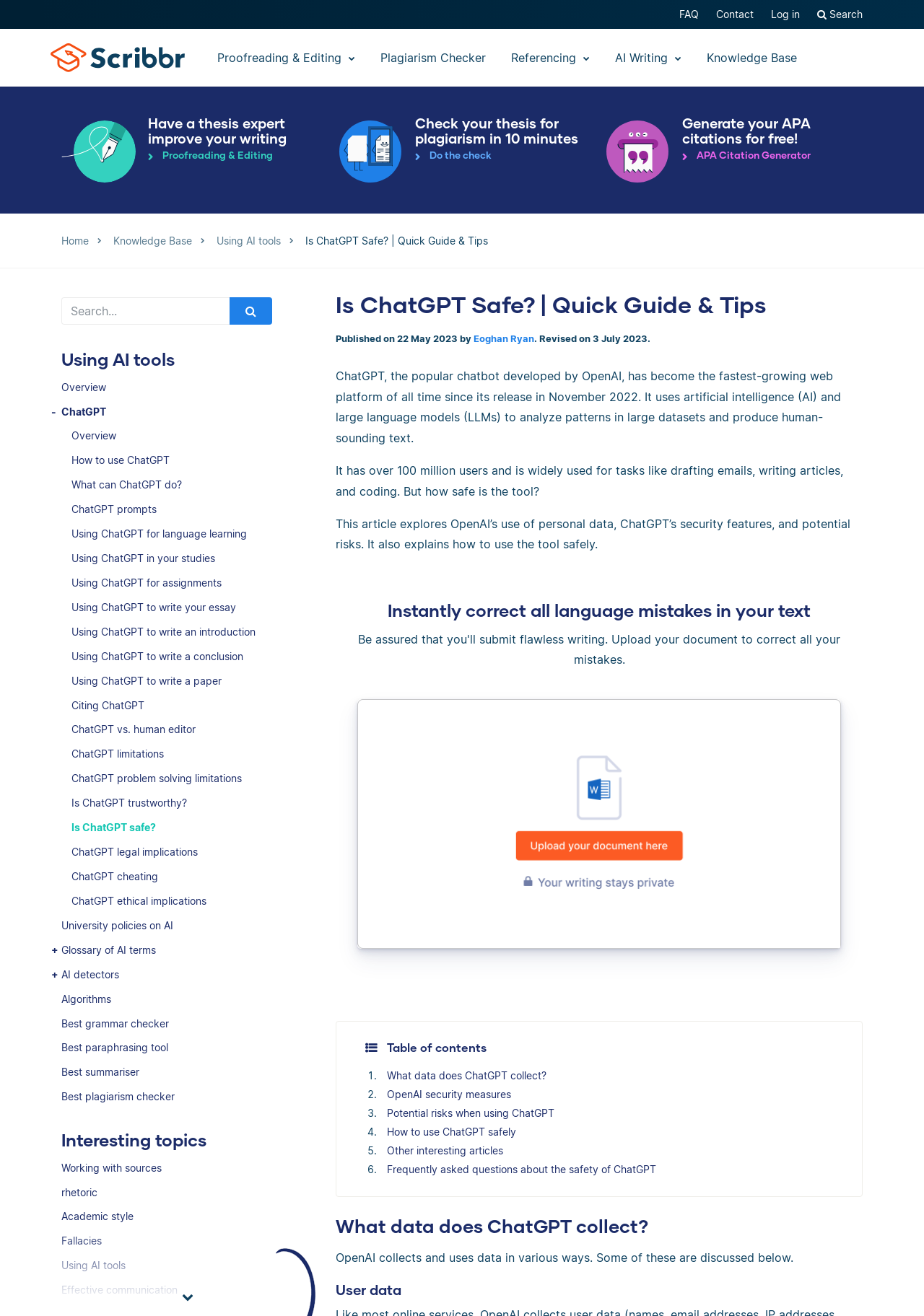Who is the author of the article?
Answer with a single word or short phrase according to what you see in the image.

Eoghan Ryan